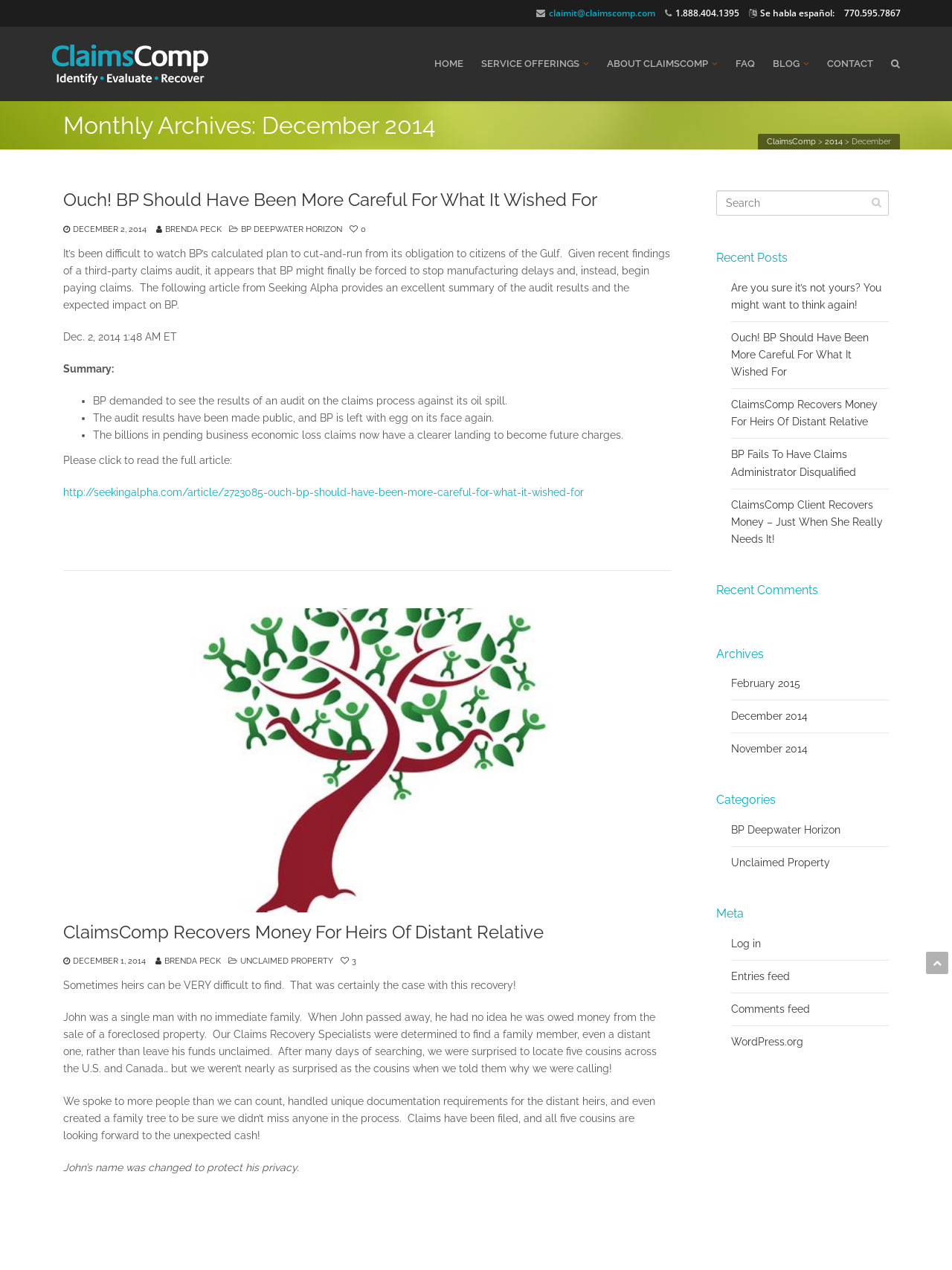Find the bounding box coordinates of the element to click in order to complete this instruction: "Read the review of Maggiano’s Little Italy Oakbrook". The bounding box coordinates must be four float numbers between 0 and 1, denoted as [left, top, right, bottom].

None